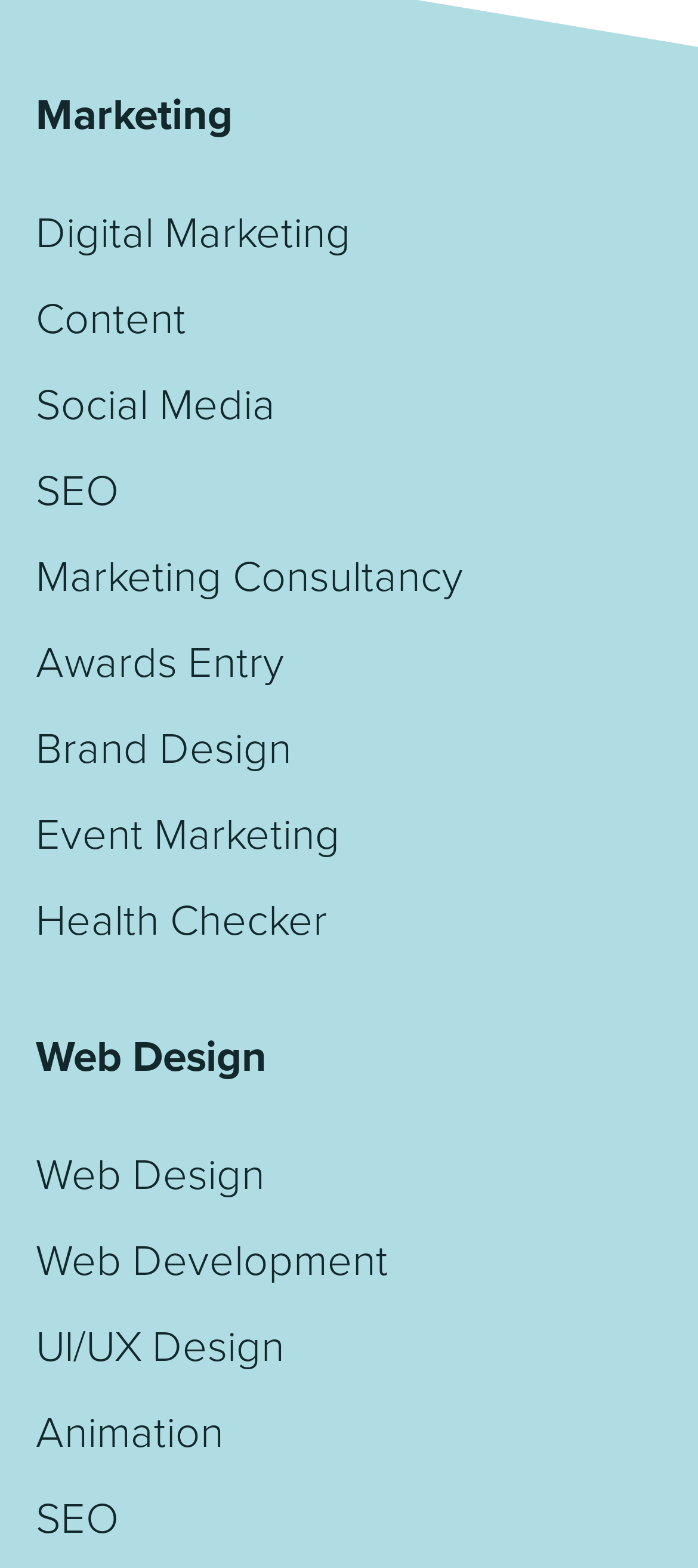How many web design services are listed?
Please provide a comprehensive answer based on the contents of the image.

Under the 'Web Design' heading, there are four links: 'Web Design', 'Web Development', 'UI/UX Design', and 'Animation'. Therefore, there are four web design services listed on the webpage.